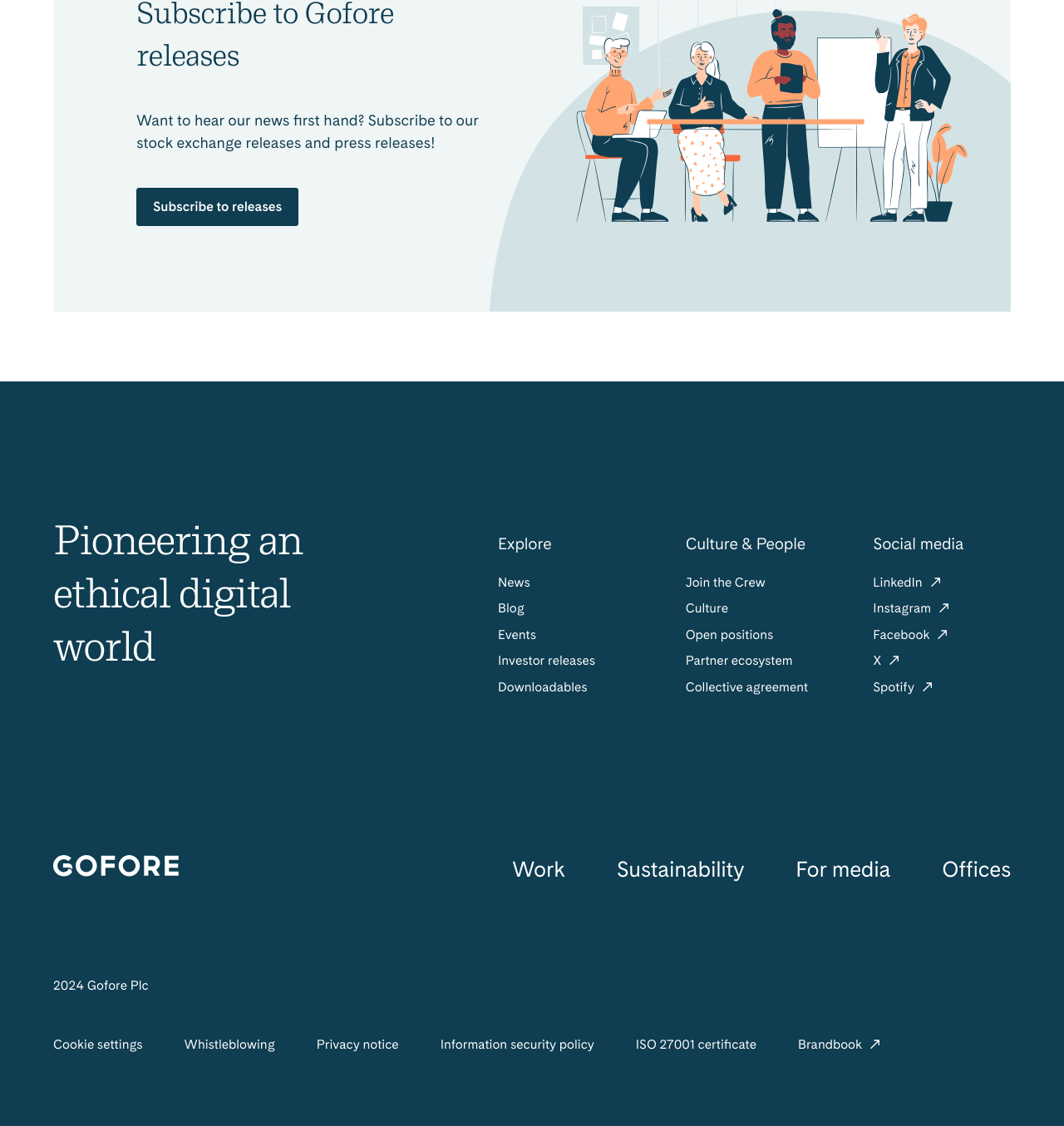Determine the bounding box coordinates of the area to click in order to meet this instruction: "Go to Gofore".

[0.05, 0.761, 0.168, 0.784]